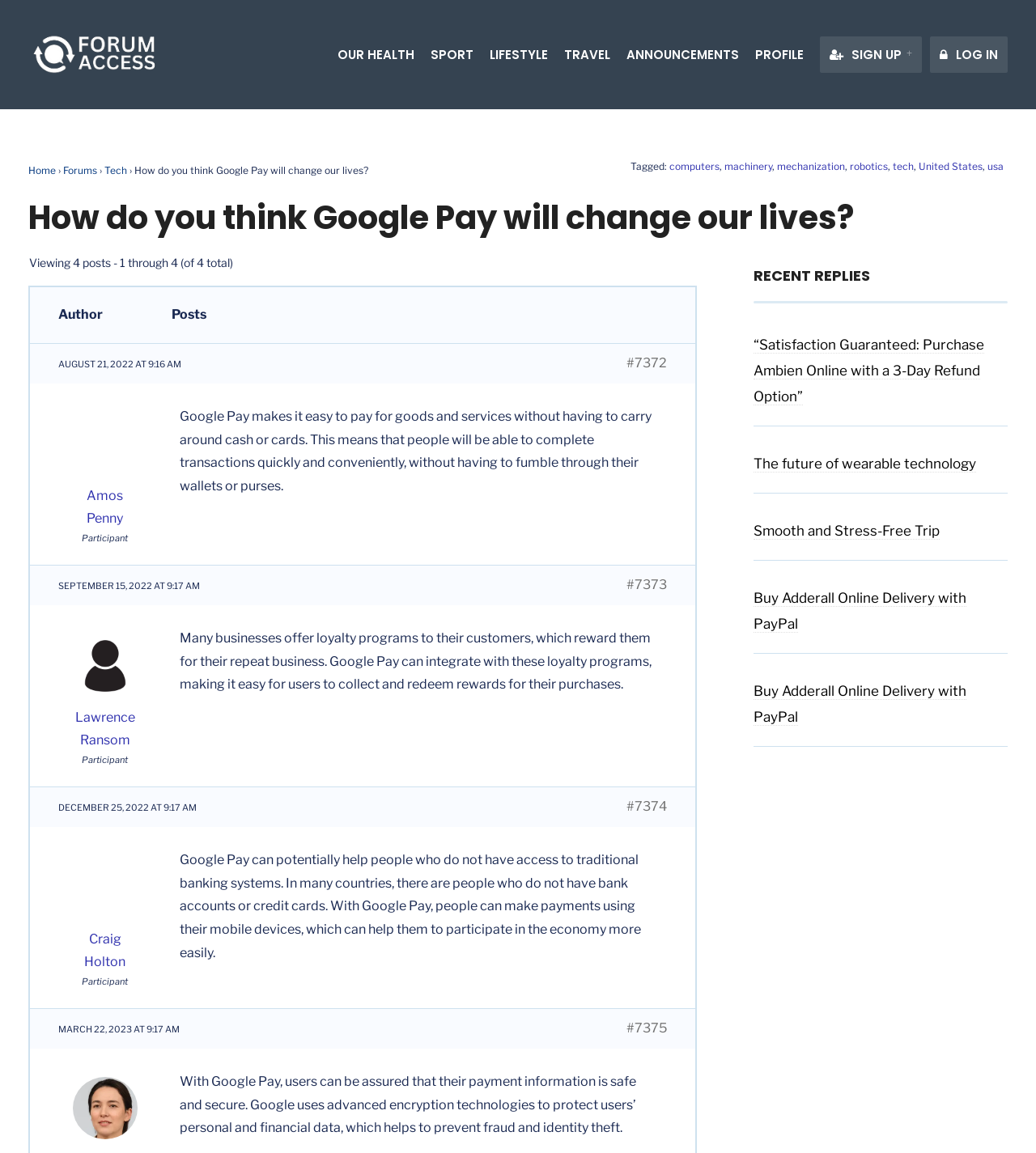Answer this question using a single word or a brief phrase:
Who is the author of the first post?

Amos Penny